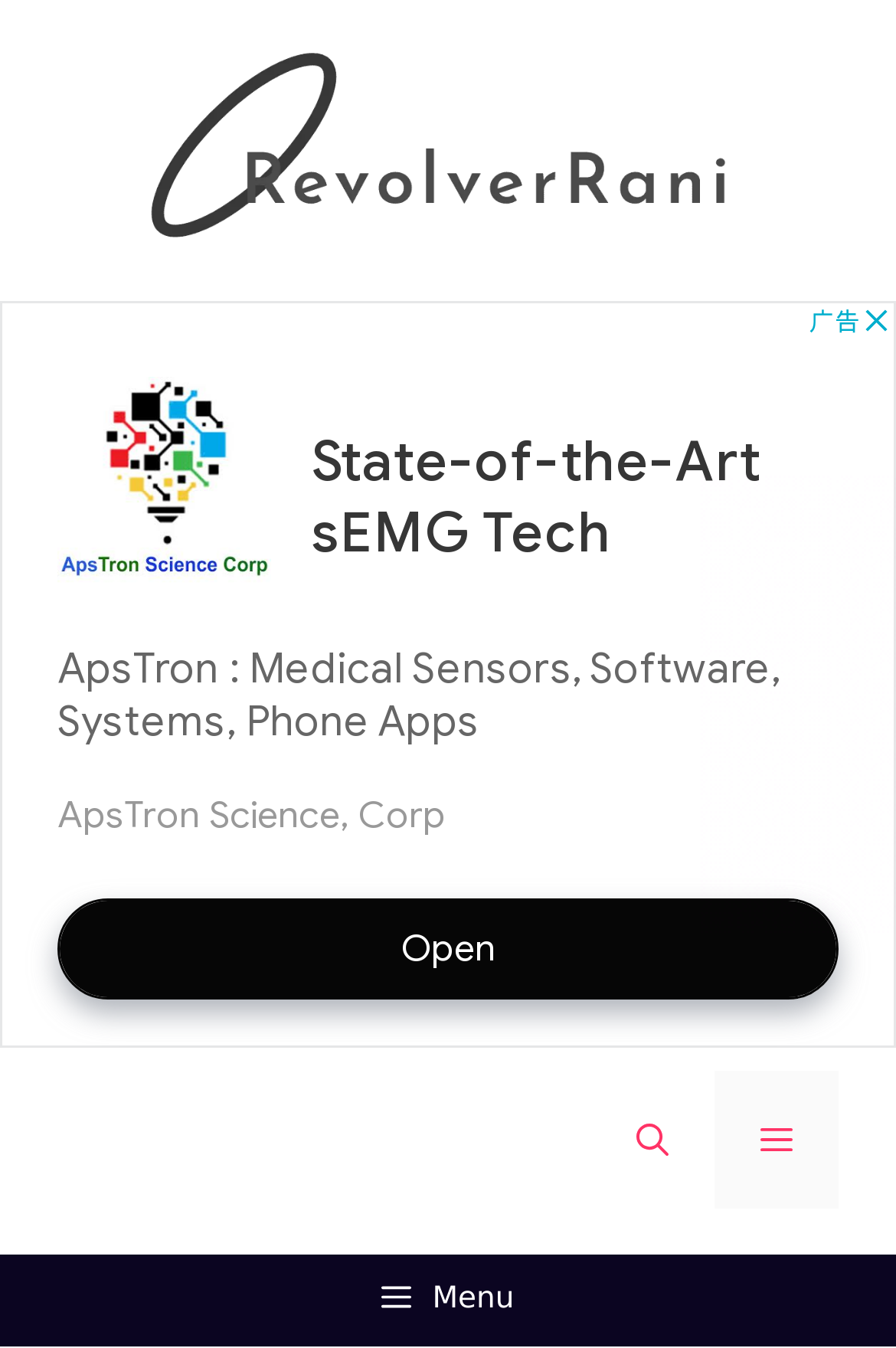Give a concise answer using only one word or phrase for this question:
What is the function of the button at the top right?

Menu